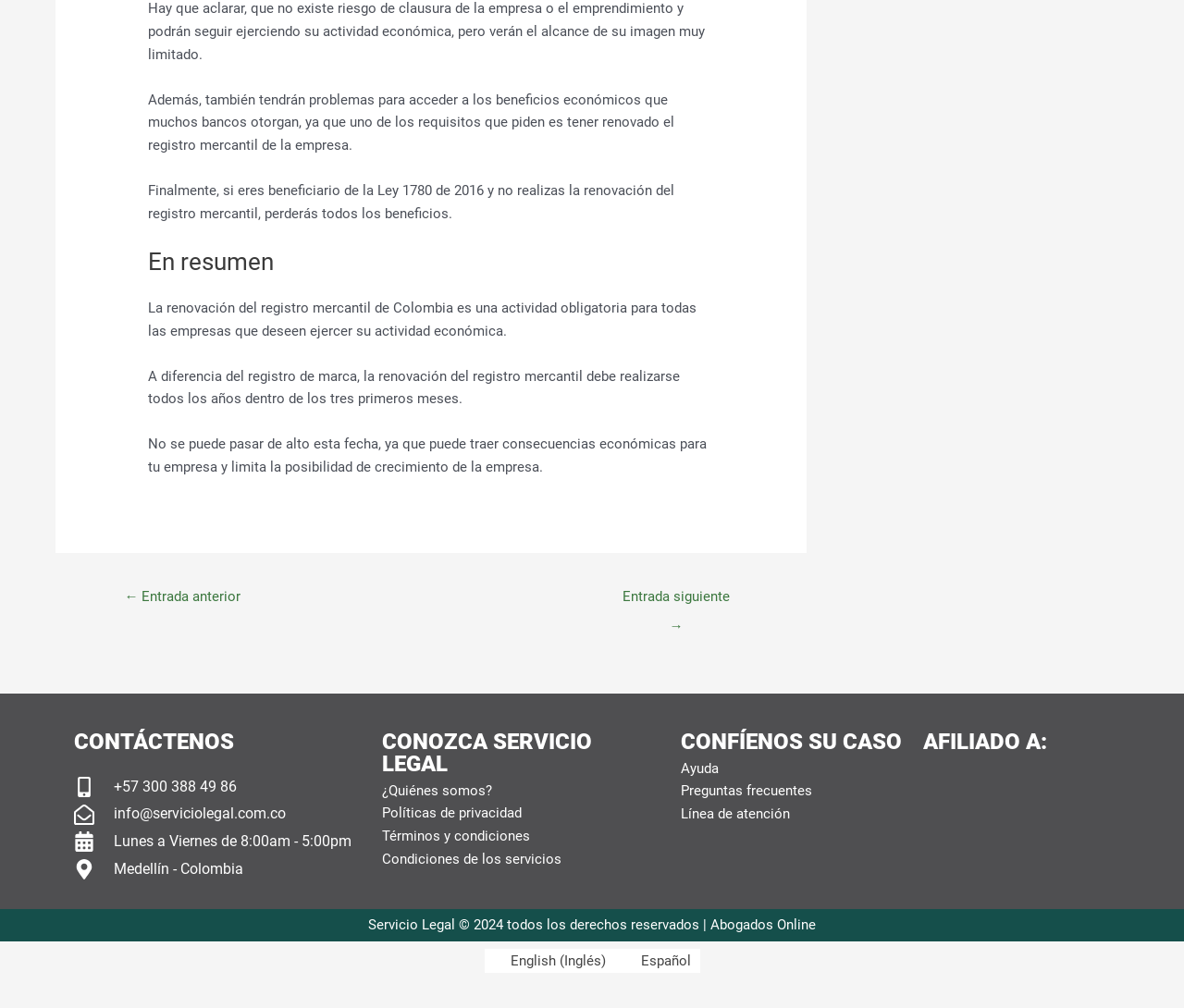In which city is Servicio Legal located?
Using the image, elaborate on the answer with as much detail as possible.

The webpage provides the location of Servicio Legal, which is in Medellín, Colombia.